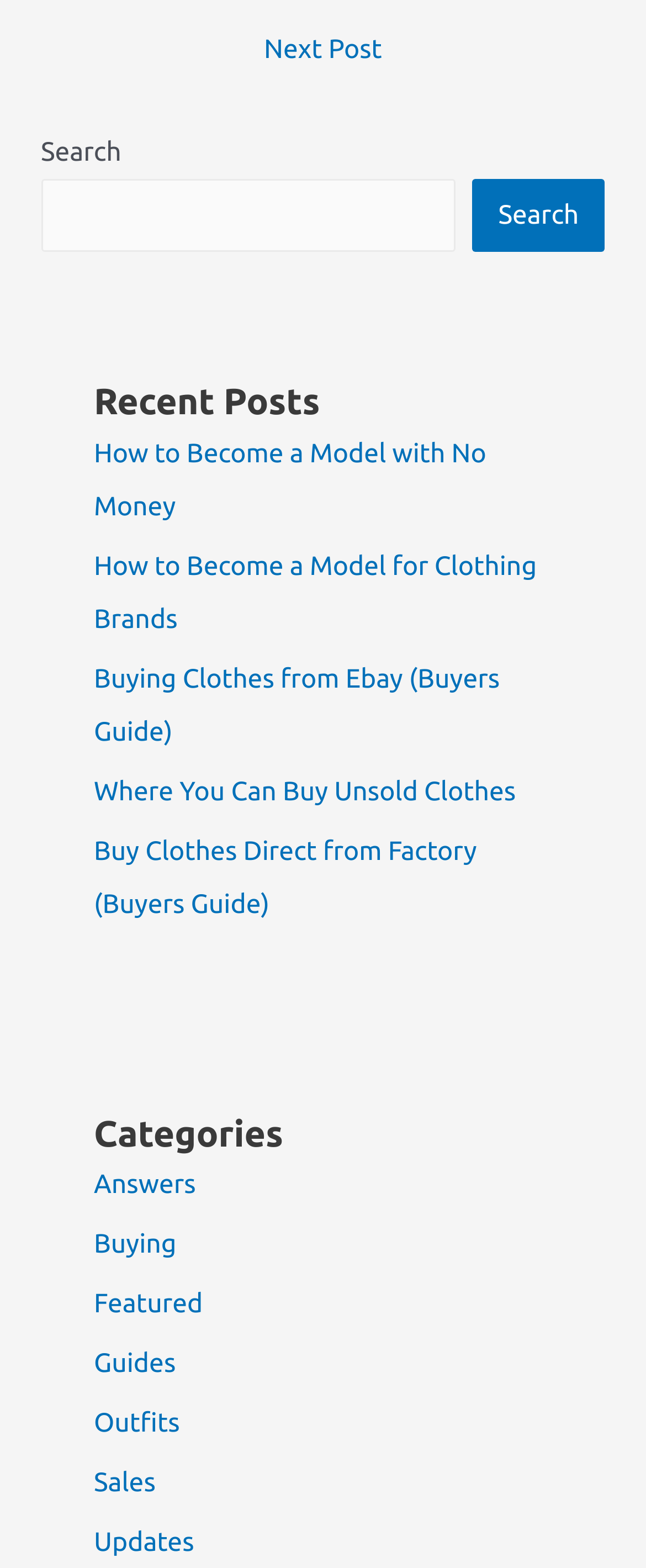Given the description of a UI element: "Search", identify the bounding box coordinates of the matching element in the webpage screenshot.

[0.73, 0.114, 0.937, 0.161]